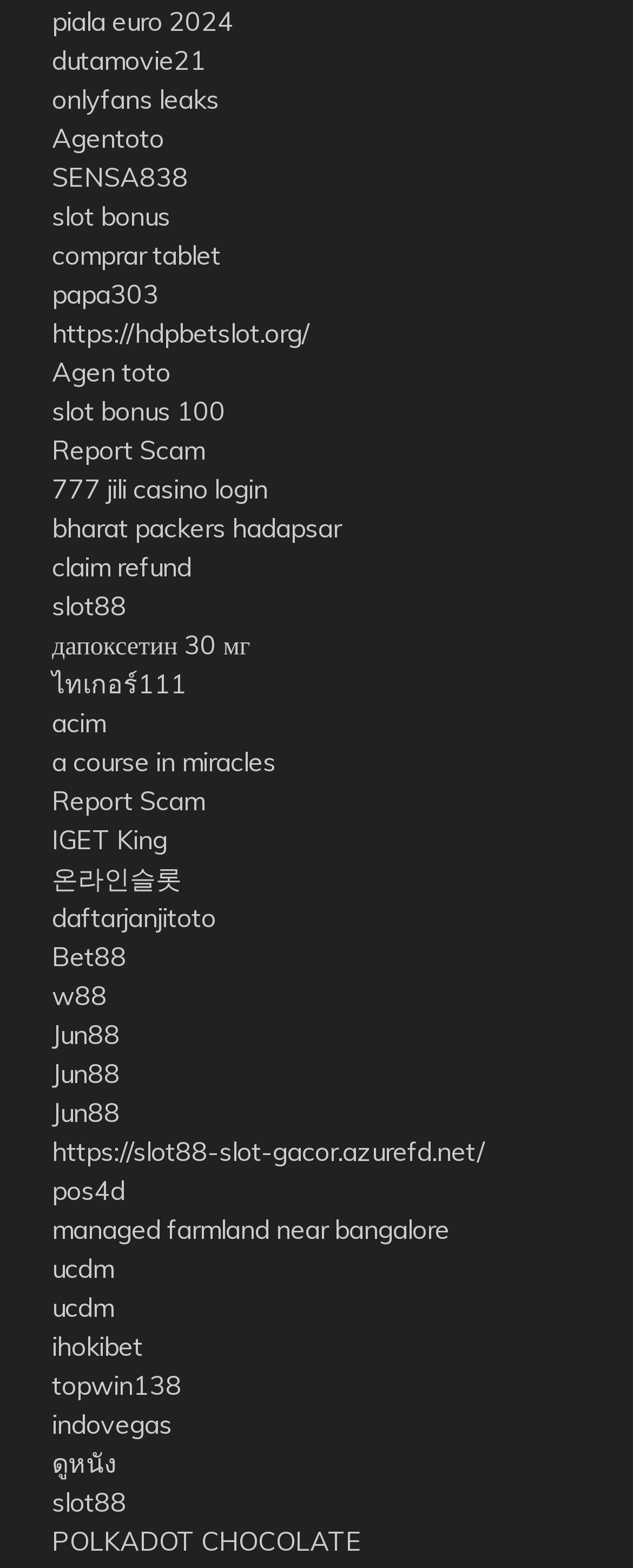Predict the bounding box of the UI element that fits this description: "daftarjanjitoto".

[0.082, 0.575, 0.341, 0.596]